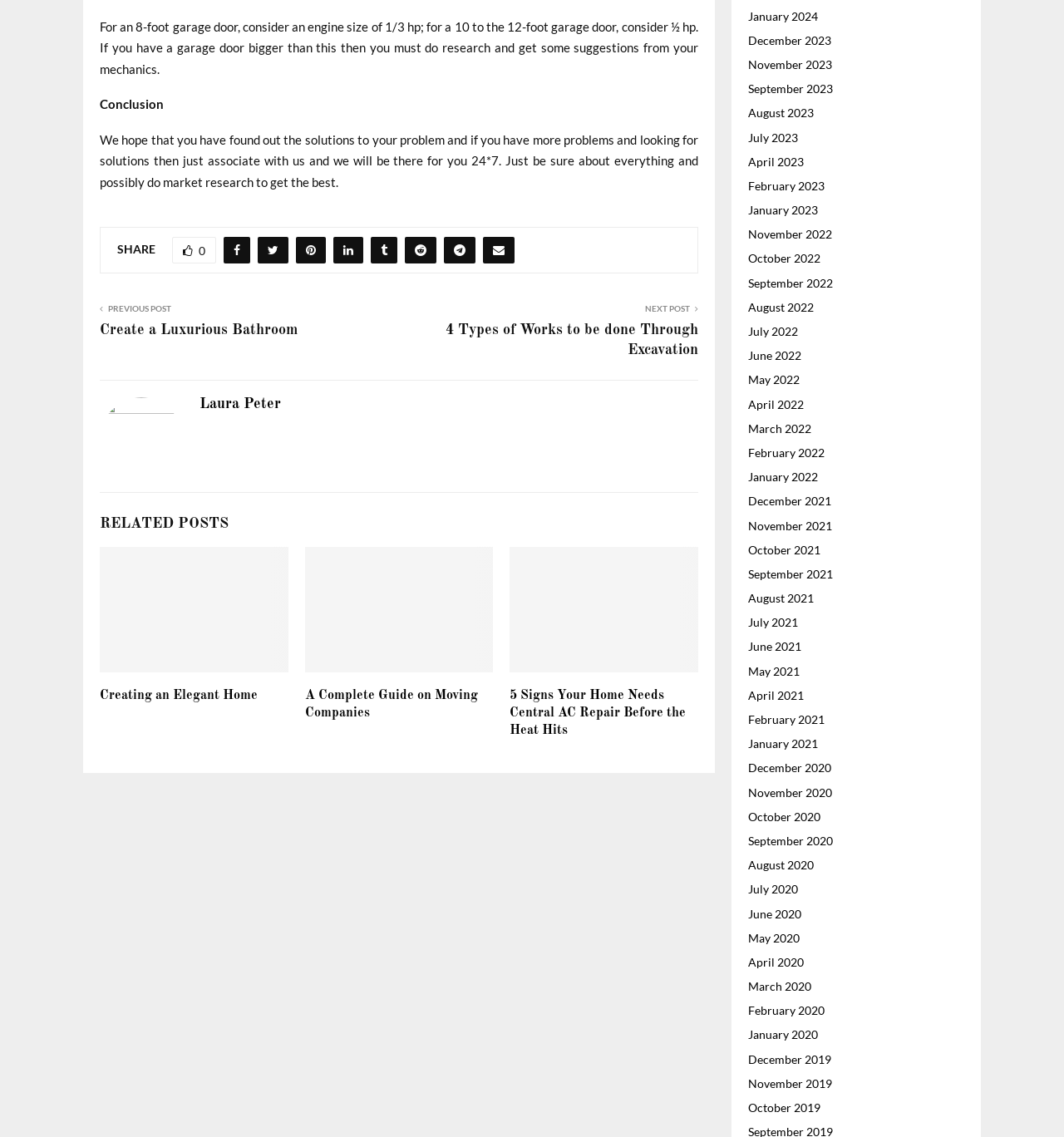Identify the bounding box coordinates of the specific part of the webpage to click to complete this instruction: "Read the previous post".

[0.102, 0.267, 0.161, 0.276]